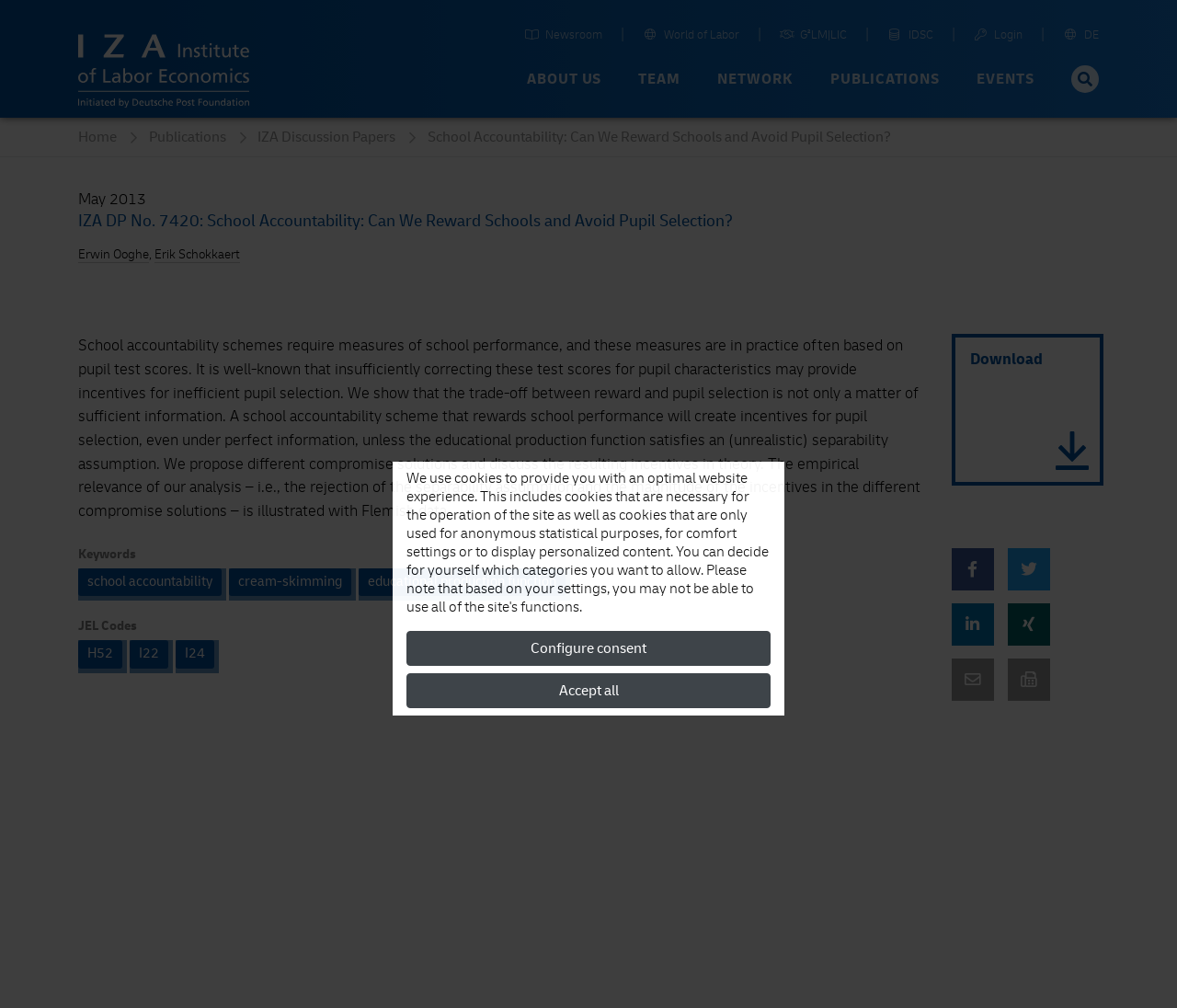Please specify the bounding box coordinates of the area that should be clicked to accomplish the following instruction: "Learn about the authors". The coordinates should consist of four float numbers between 0 and 1, i.e., [left, top, right, bottom].

[0.066, 0.244, 0.204, 0.261]